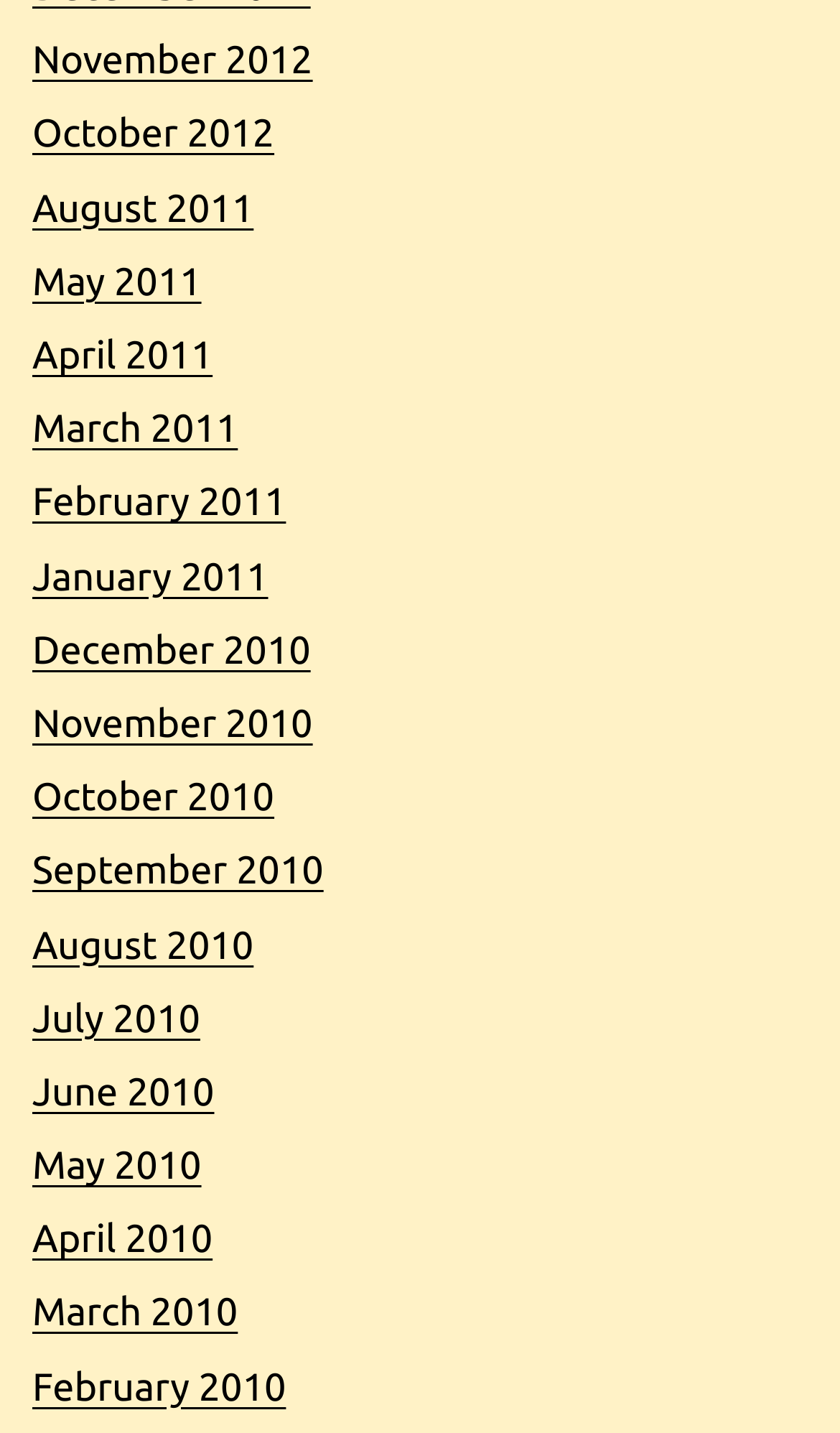Show the bounding box coordinates of the region that should be clicked to follow the instruction: "view October 2012."

[0.038, 0.079, 0.327, 0.109]